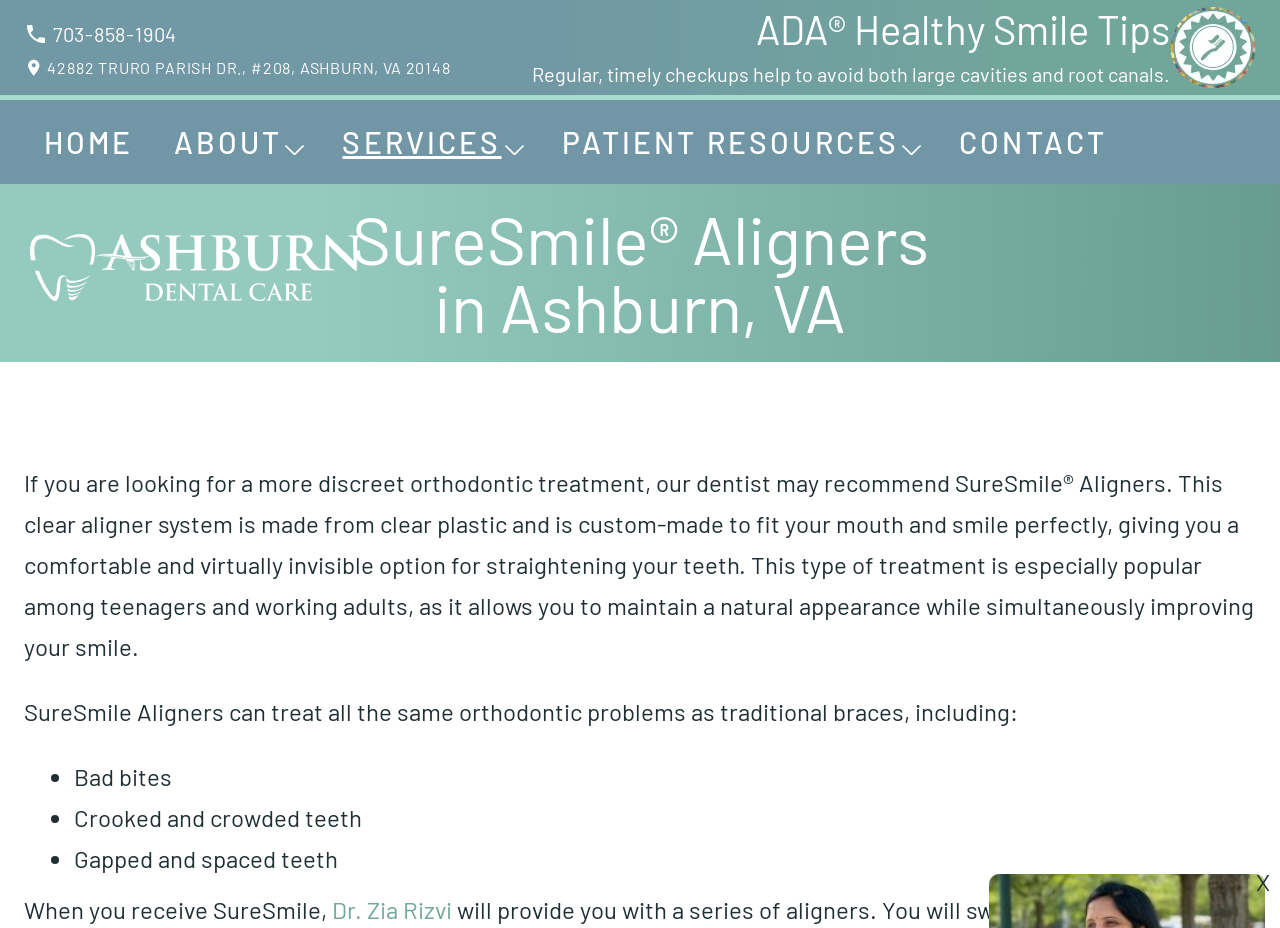Please identify the bounding box coordinates of where to click in order to follow the instruction: "Navigate to the HOME page".

[0.019, 0.107, 0.12, 0.198]